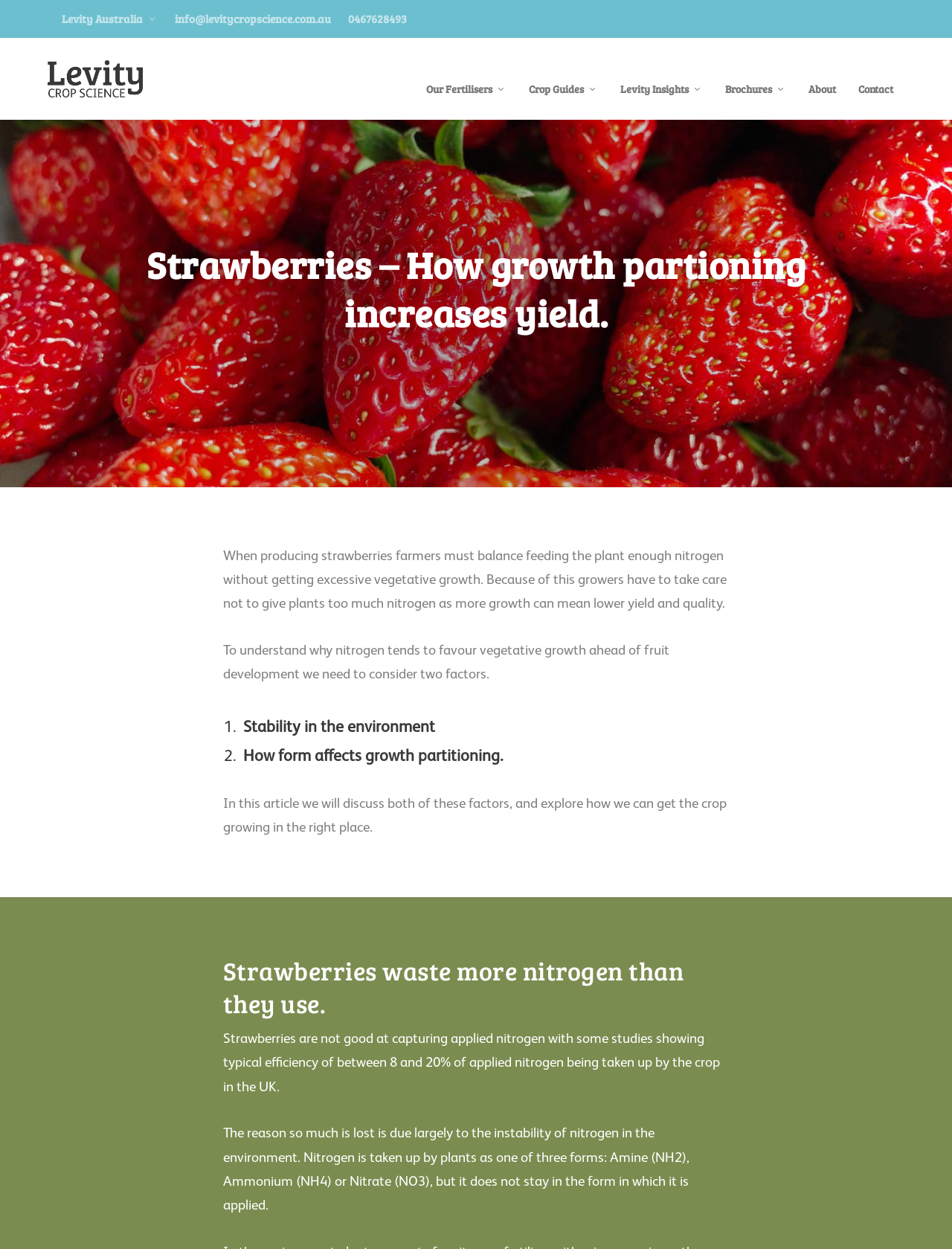Please provide the bounding box coordinates for the element that needs to be clicked to perform the following instruction: "Get in touch with Levity Australia". The coordinates should be given as four float numbers between 0 and 1, i.e., [left, top, right, bottom].

[0.902, 0.049, 0.938, 0.078]